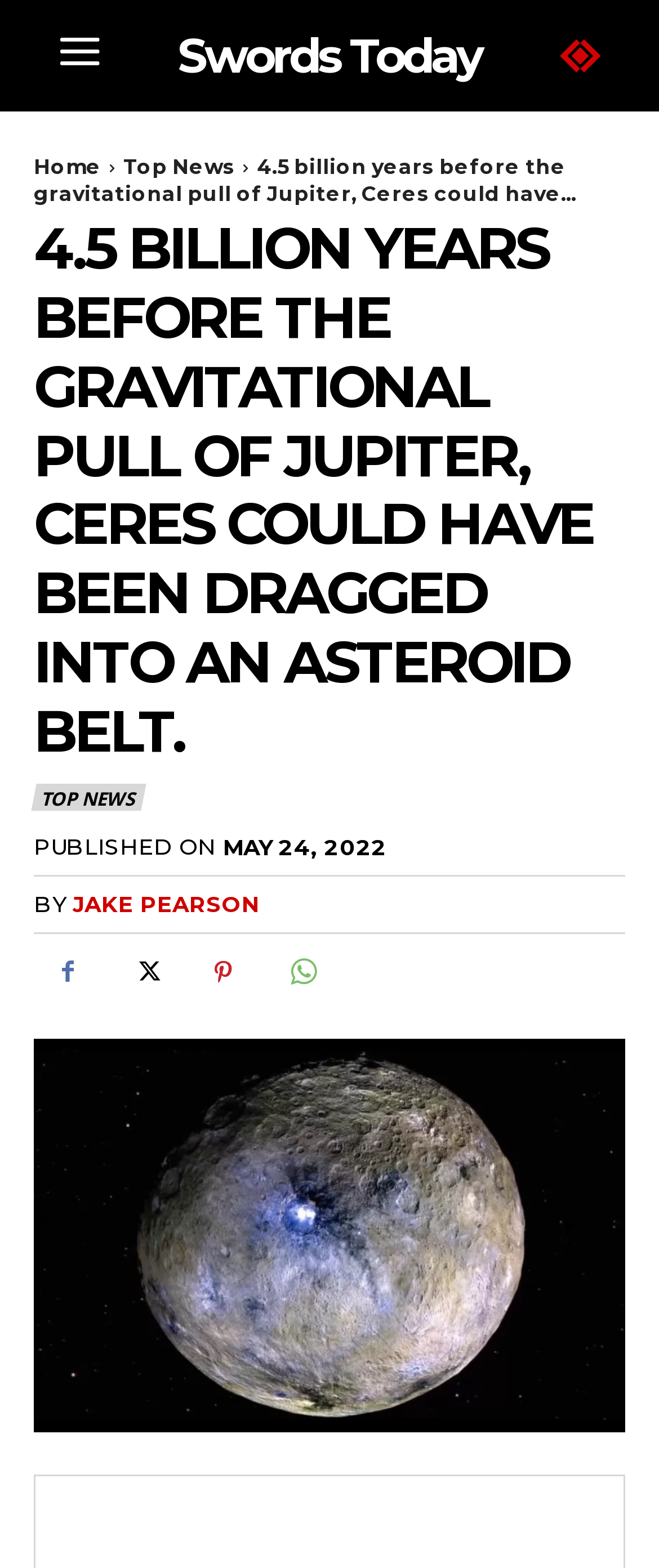With reference to the image, please provide a detailed answer to the following question: What is the topic of the article?

The topic of the article can be determined by reading the heading '4.5 BILLION YEARS BEFORE THE GRAVITATIONAL PULL OF JUPITER, CERES COULD HAVE BEEN DRAGGED INTO AN ASTEROID BELT.' which clearly mentions Ceres as the main topic.